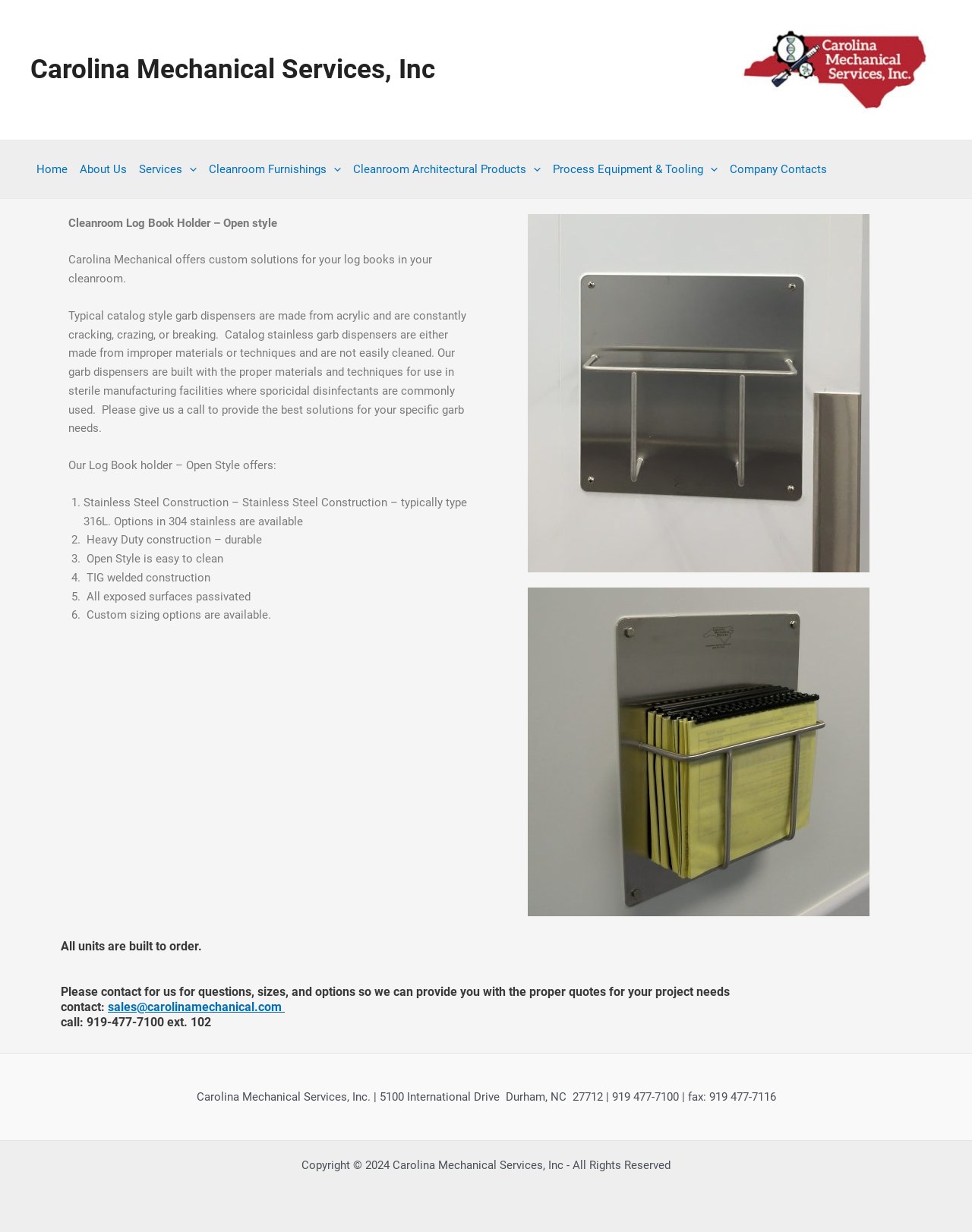What is the location of the company?
Look at the image and provide a short answer using one word or a phrase.

Durham, NC